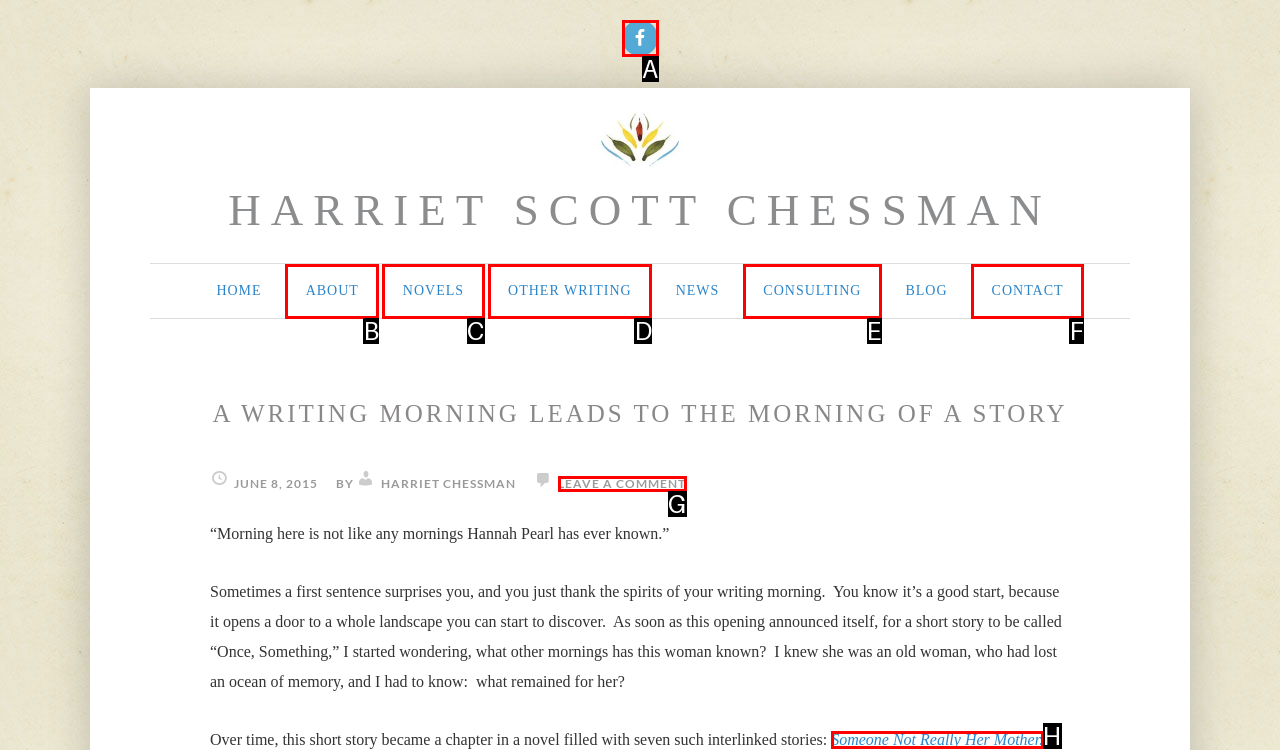Choose the HTML element to click for this instruction: leave a comment Answer with the letter of the correct choice from the given options.

G